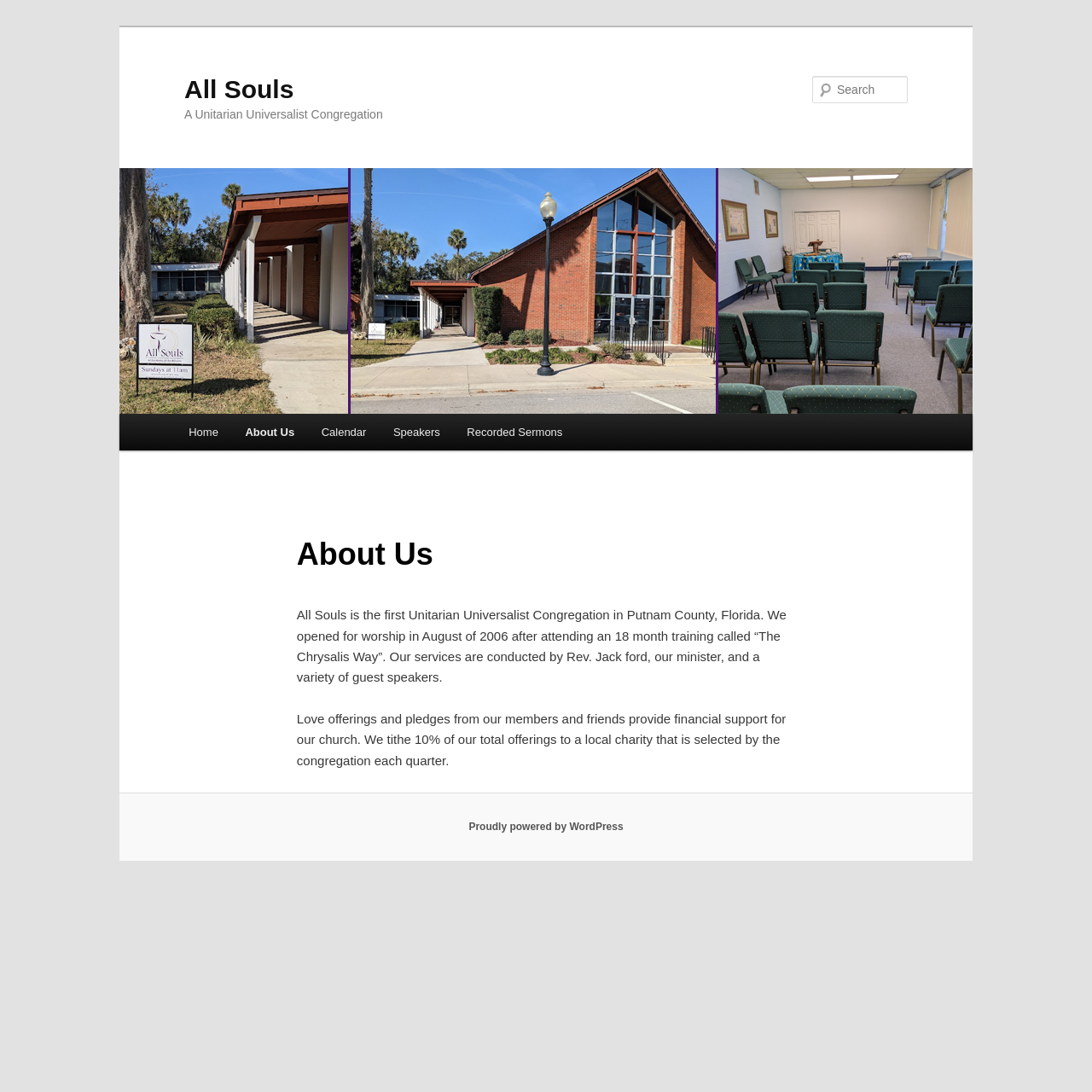Deliver a detailed narrative of the webpage's visual and textual elements.

The webpage is about All Souls, a Unitarian Universalist Congregation. At the top left, there is a link to skip to the primary content. Next to it, there is a large heading that reads "All Souls" with a smaller link below it that also says "All Souls". Below these elements, there is another heading that describes the congregation.

To the right of these headings, there is a large image with the same name "All Souls". Above the image, there is a search bar with a label "Search" and a text box to input search queries.

Below the image, there is a main menu with links to different sections of the website, including "Home", "About Us", "Calendar", "Speakers", and "Recorded Sermons". These links are arranged horizontally and are centered on the page.

The main content of the page is an article that provides information about All Souls. It starts with a heading that says "About Us" and is followed by two paragraphs of text. The first paragraph describes the history of the congregation, and the second paragraph explains how the church is financially supported.

At the bottom of the page, there is a footer section with a link that says "Proudly powered by WordPress".